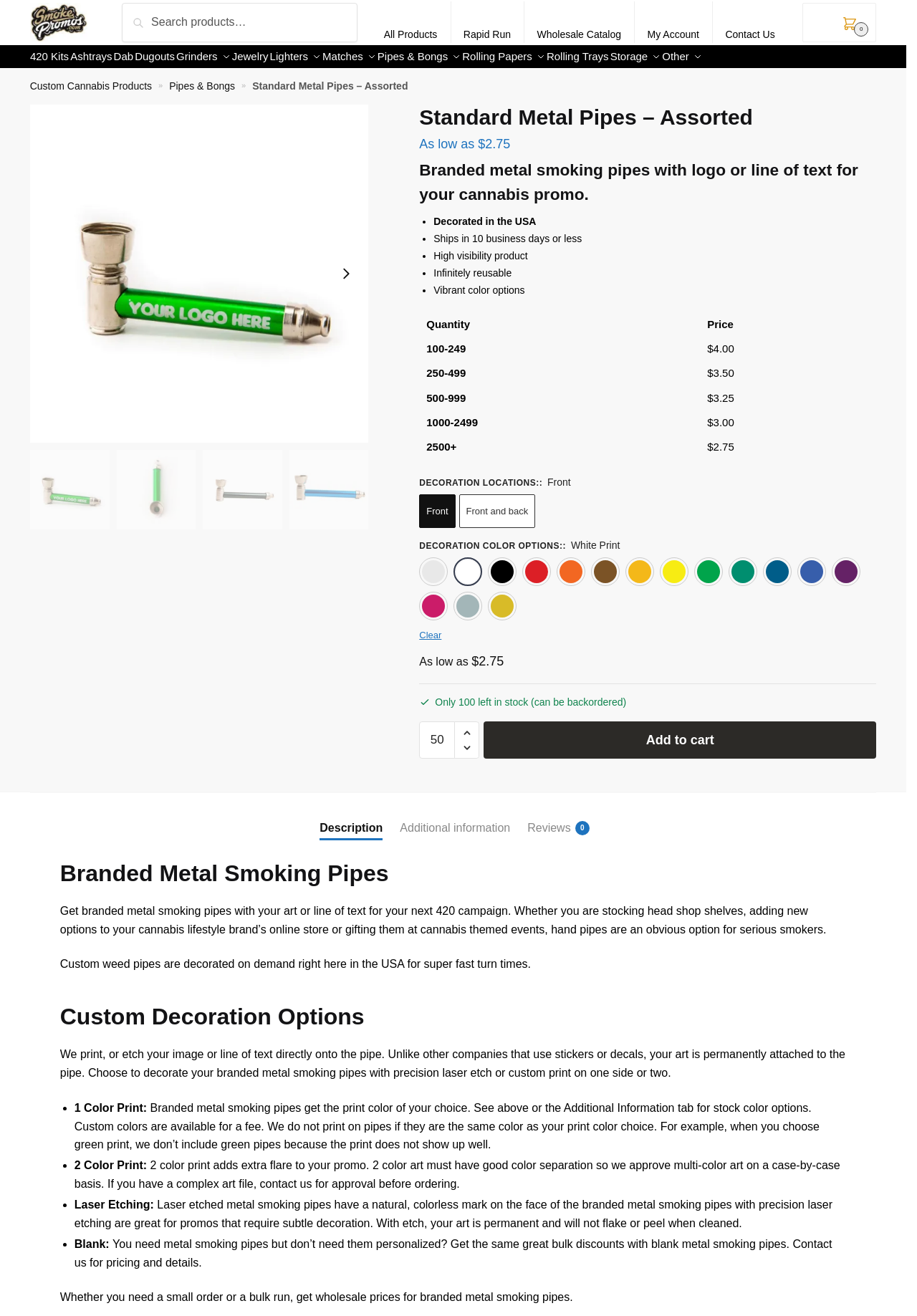Identify the bounding box coordinates for the element that needs to be clicked to fulfill this instruction: "View All Products". Provide the coordinates in the format of four float numbers between 0 and 1: [left, top, right, bottom].

[0.409, 0.001, 0.486, 0.032]